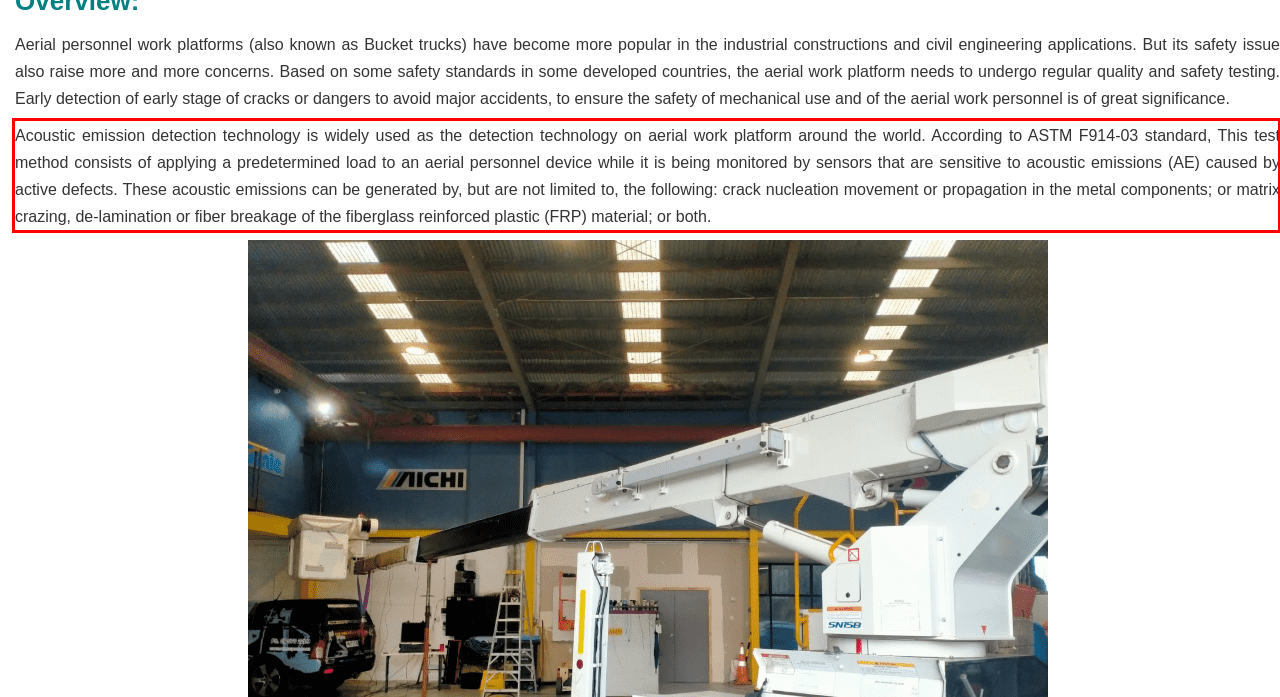Identify and extract the text within the red rectangle in the screenshot of the webpage.

Acoustic emission detection technology is widely used as the detection technology on aerial work platform around the world. According to ASTM F914-03 standard, This test method consists of applying a predetermined load to an aerial personnel device while it is being monitored by sensors that are sensitive to acoustic emissions (AE) caused by active defects. These acoustic emissions can be generated by, but are not limited to, the following: crack nucleation movement or propagation in the metal components; or matrix crazing, de-lamination or fiber breakage of the fiberglass reinforced plastic (FRP) material; or both.